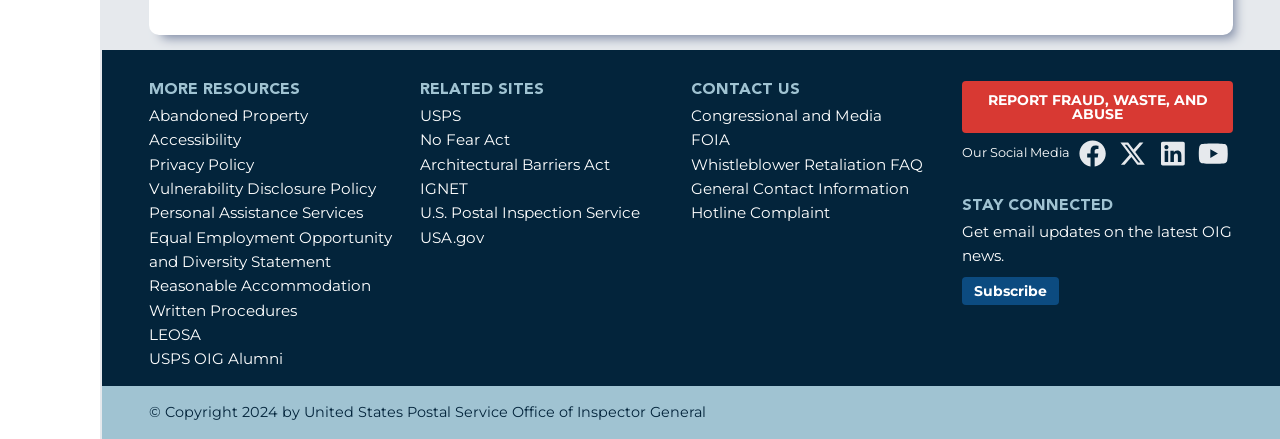What is the purpose of the 'Subscribe' link?
Based on the image, provide a one-word or brief-phrase response.

To get email updates